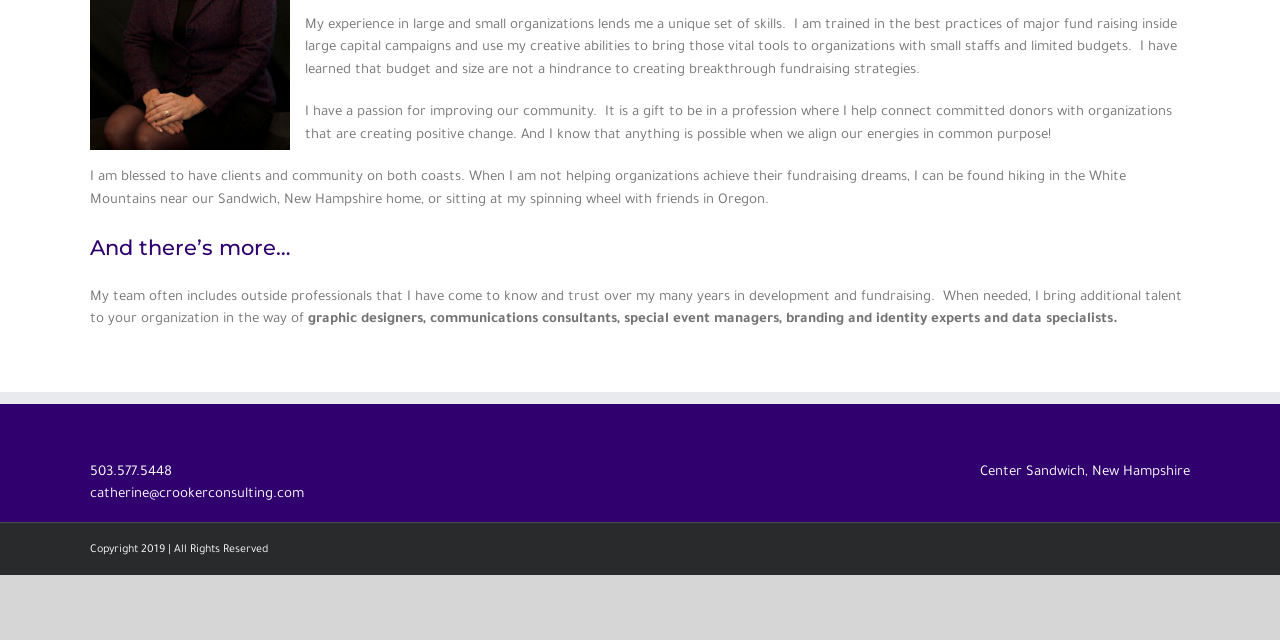Using the provided element description "catherine@crookerconsulting.com", determine the bounding box coordinates of the UI element.

[0.07, 0.761, 0.238, 0.785]